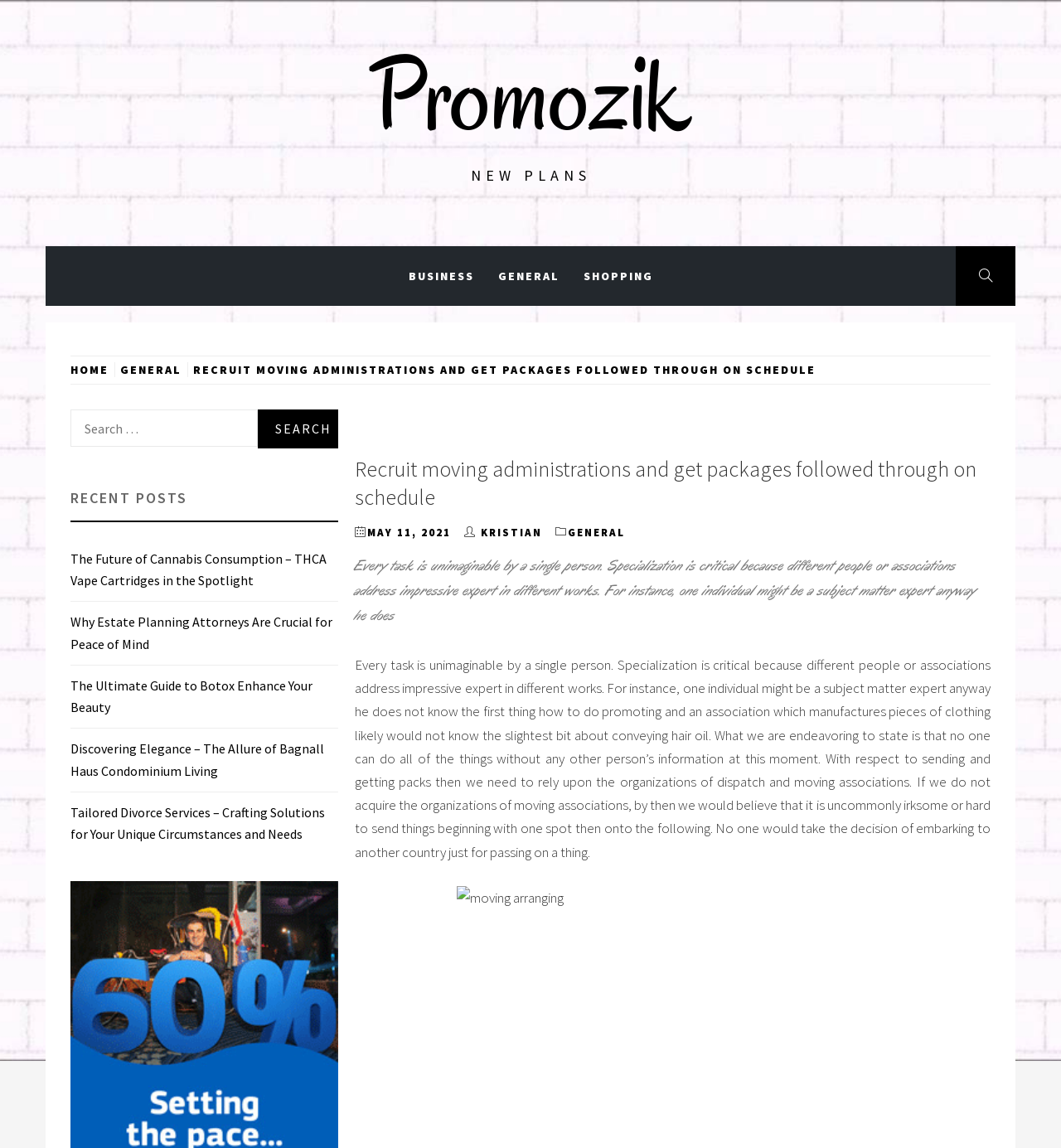Pinpoint the bounding box coordinates for the area that should be clicked to perform the following instruction: "Explore Daimler Ausstroemer fussr Air Vents Foot Blow Parts".

None